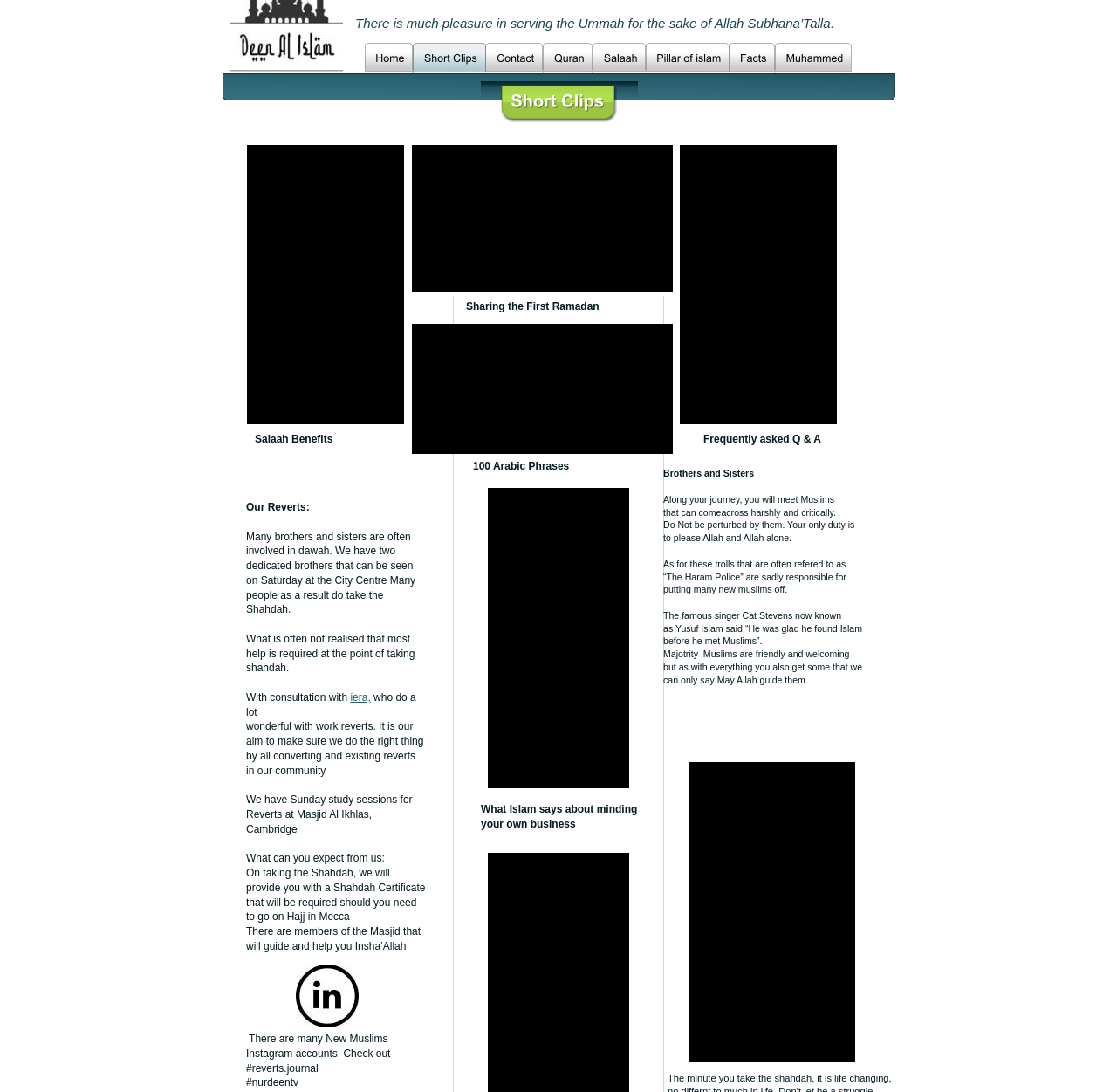Please identify the coordinates of the bounding box for the clickable region that will accomplish this instruction: "check the 'Quran' section".

[0.486, 0.039, 0.53, 0.067]